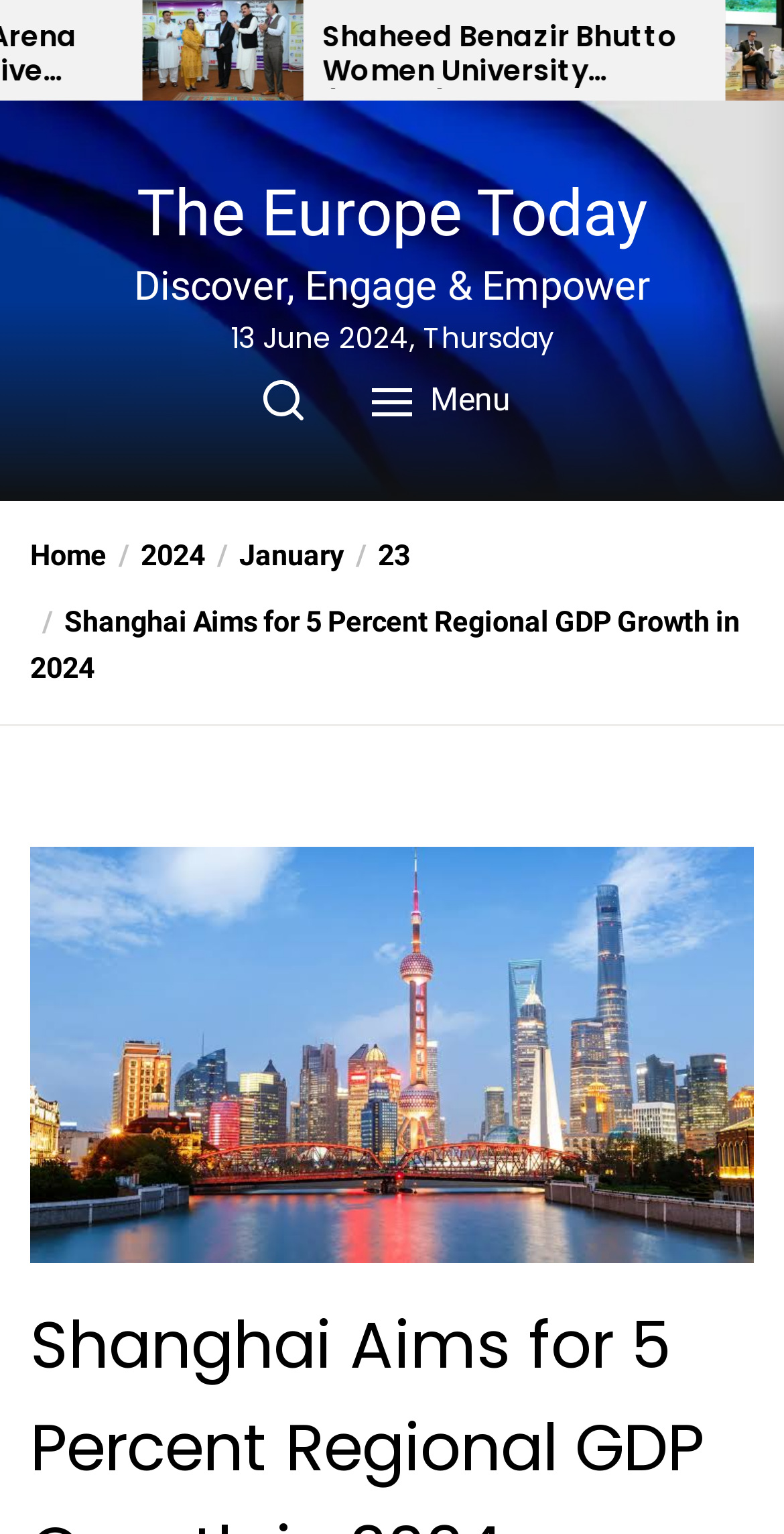What is the name of the publication?
Please ensure your answer is as detailed and informative as possible.

I found the name of the publication by looking at the link element with the content 'The Europe Today' which is located at the top of the webpage.